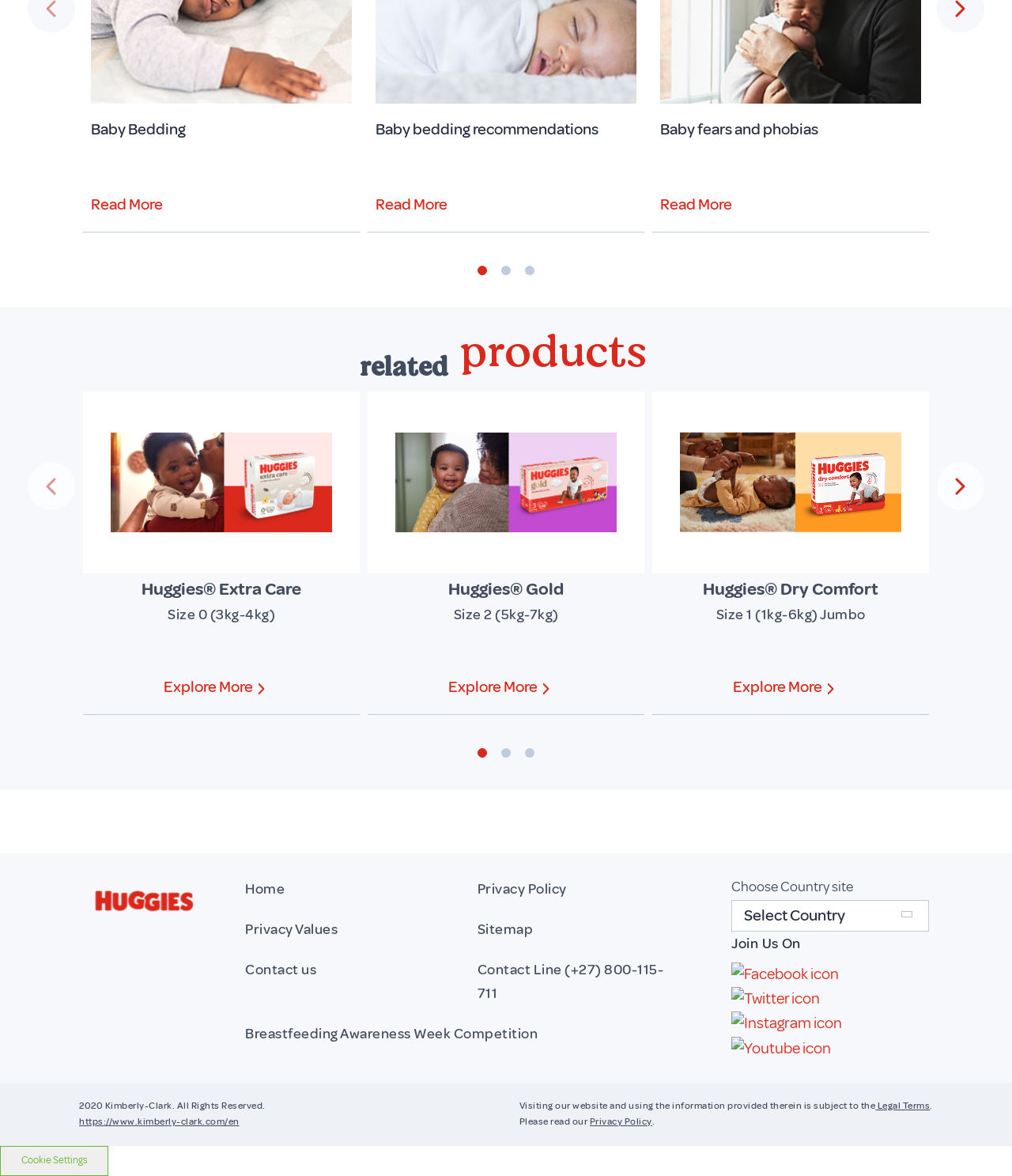Specify the bounding box coordinates for the region that must be clicked to perform the given instruction: "Click on 'Read More' to learn about baby bedding".

[0.09, 0.165, 0.161, 0.182]